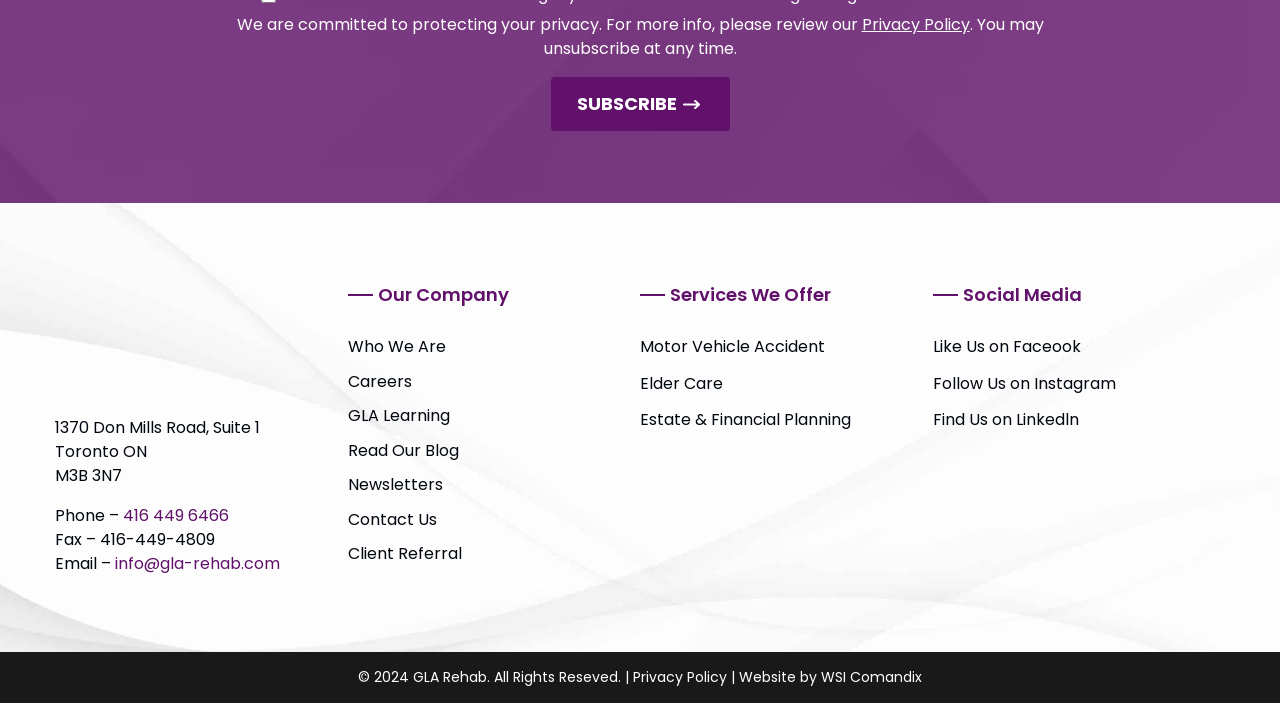Who designed the company's website?
Deliver a detailed and extensive answer to the question.

I found the website designer by looking at the footer section, where it says 'Website by WSI Comandix'.